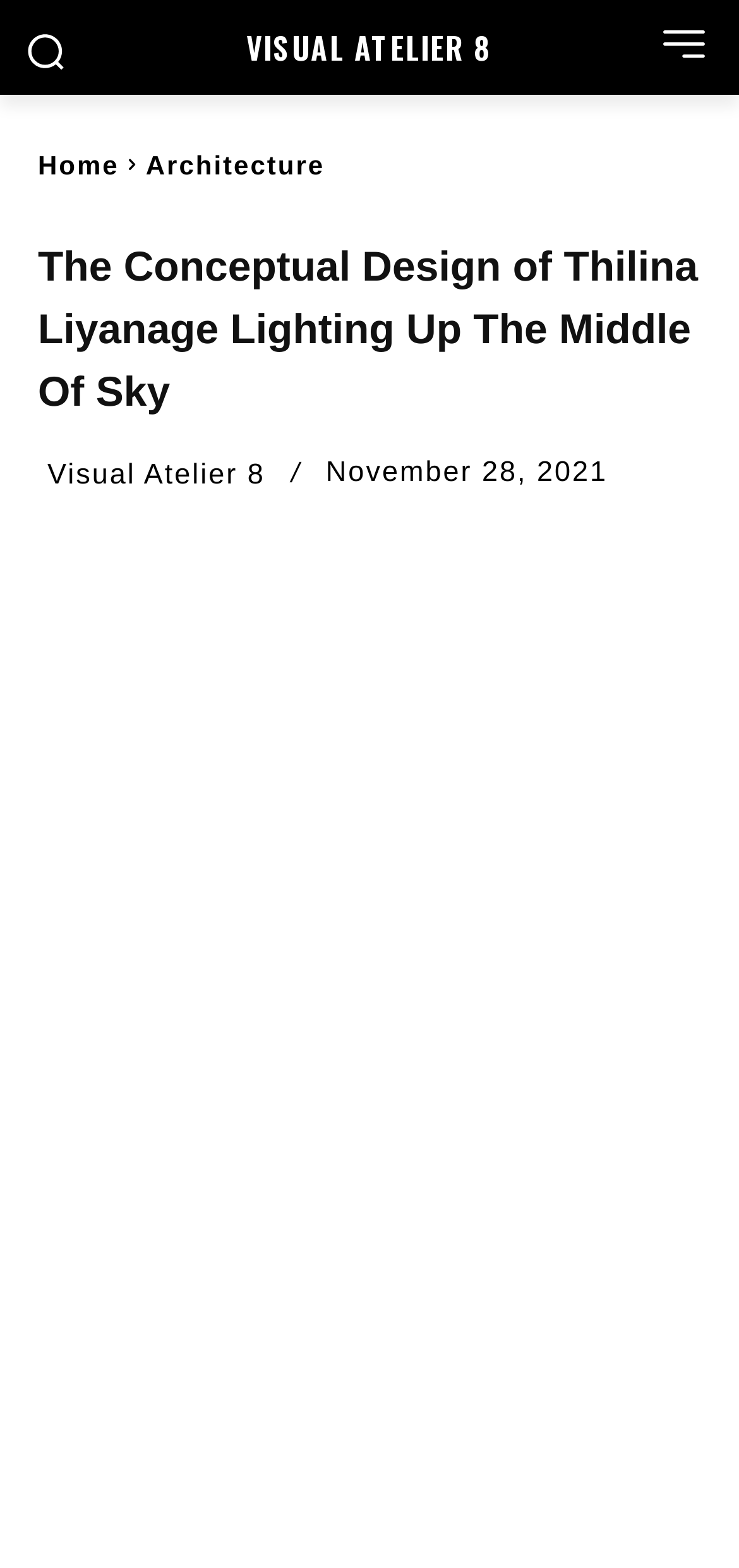What is the name of the website? Look at the image and give a one-word or short phrase answer.

Visual Atelier 8